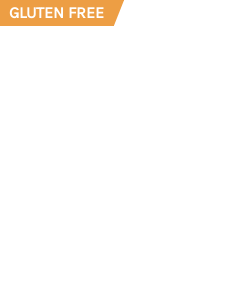Describe all the important aspects and features visible in the image.

The image prominently displays a badge or label indicating "GLUTEN FREE," set against a vibrant orange background. This graphic element serves to highlight the gluten-free status of a product, appealing particularly to customers with dietary restrictions or preferences. The text is presented in a clear, bold font, ensuring that it is easily readable. This certification is important for informing potential buyers about the product's suitability for gluten-sensitive individuals, enhancing customer trust and promoting informed purchasing decisions. The overall design is clean and focuses on delivering a straightforward message about the product's dietary attributes.